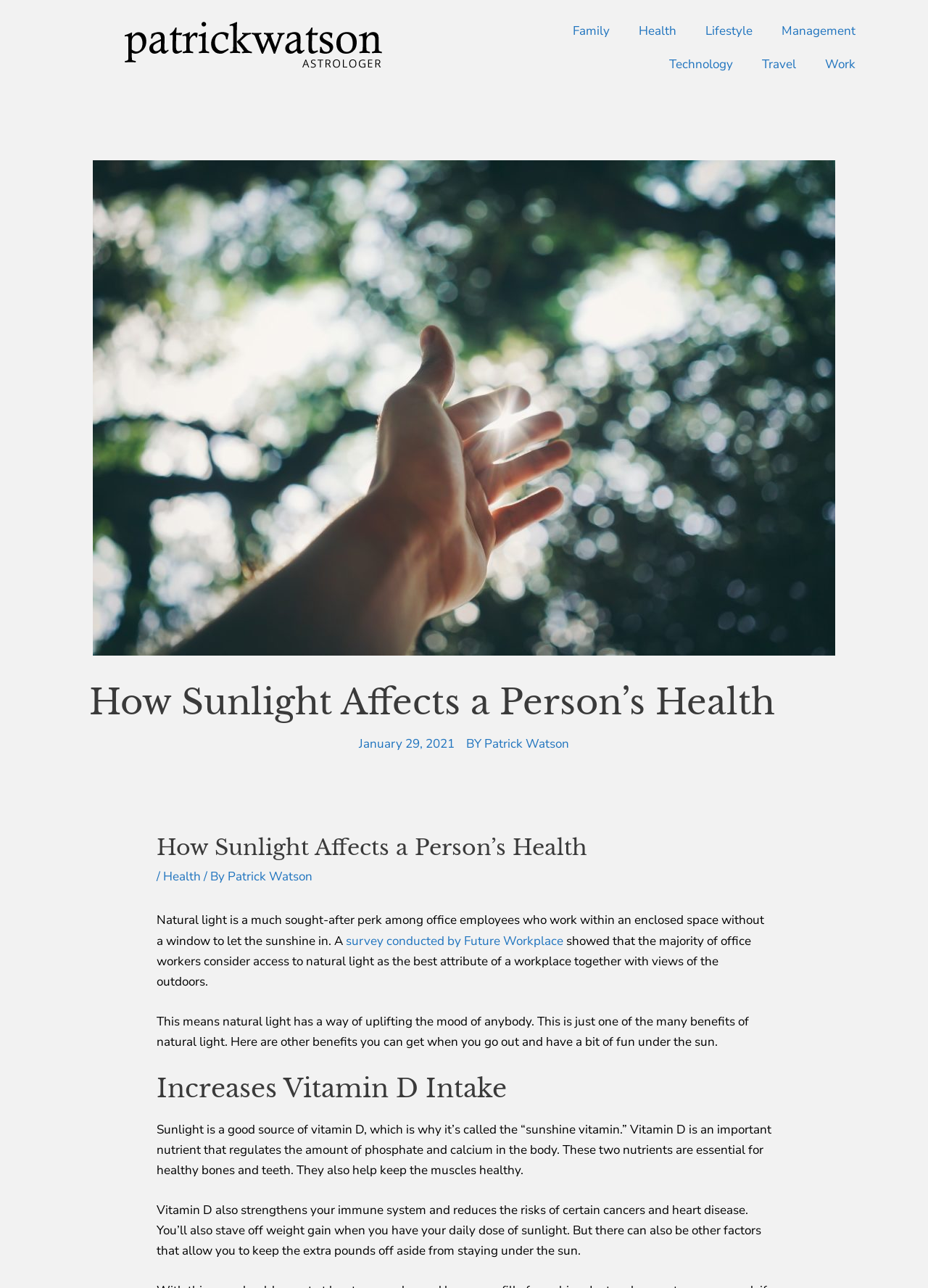Indicate the bounding box coordinates of the element that must be clicked to execute the instruction: "Click the 'Health' link". The coordinates should be given as four float numbers between 0 and 1, i.e., [left, top, right, bottom].

[0.673, 0.011, 0.745, 0.037]